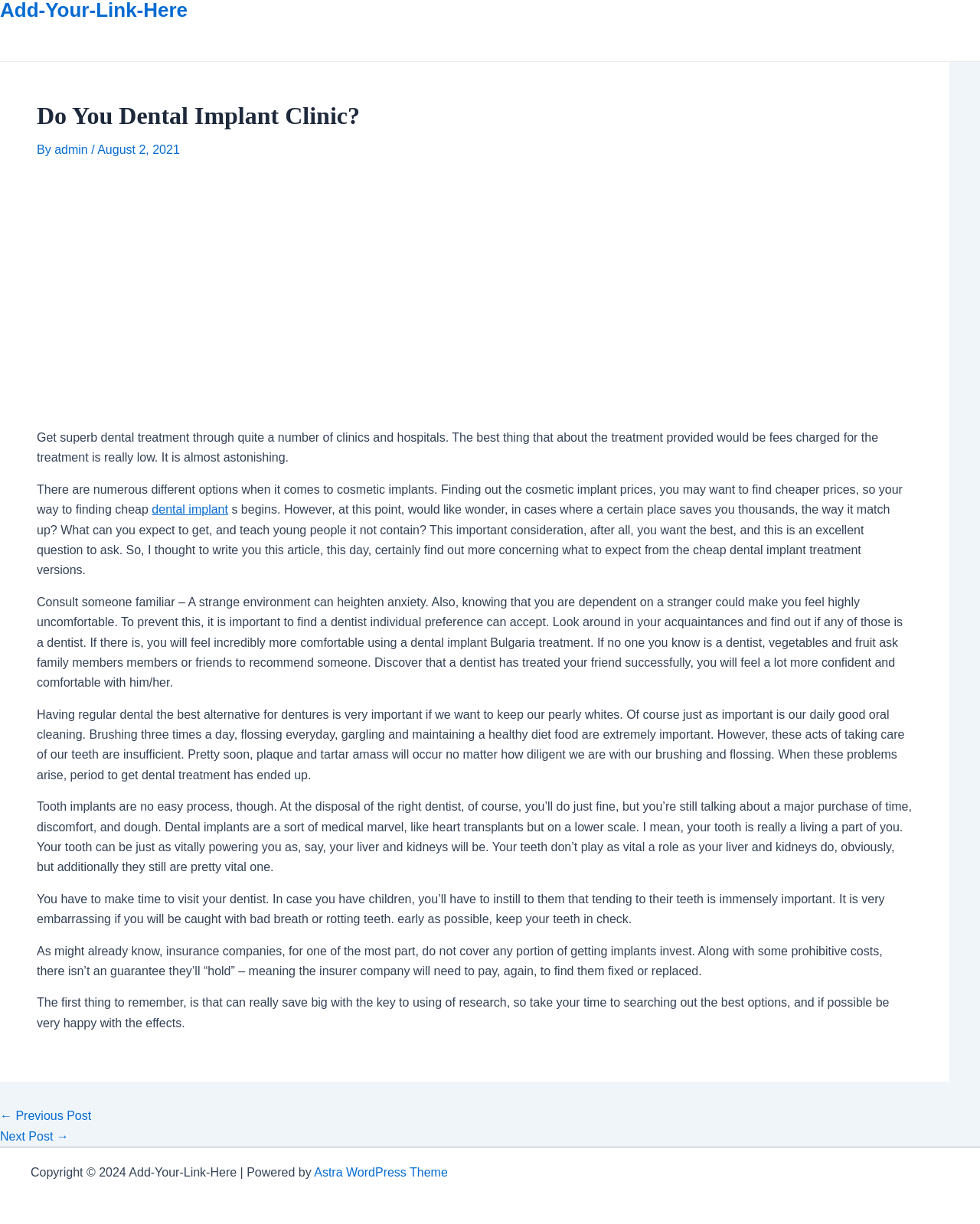Find and provide the bounding box coordinates for the UI element described with: "Astra WordPress Theme".

[0.32, 0.952, 0.457, 0.963]